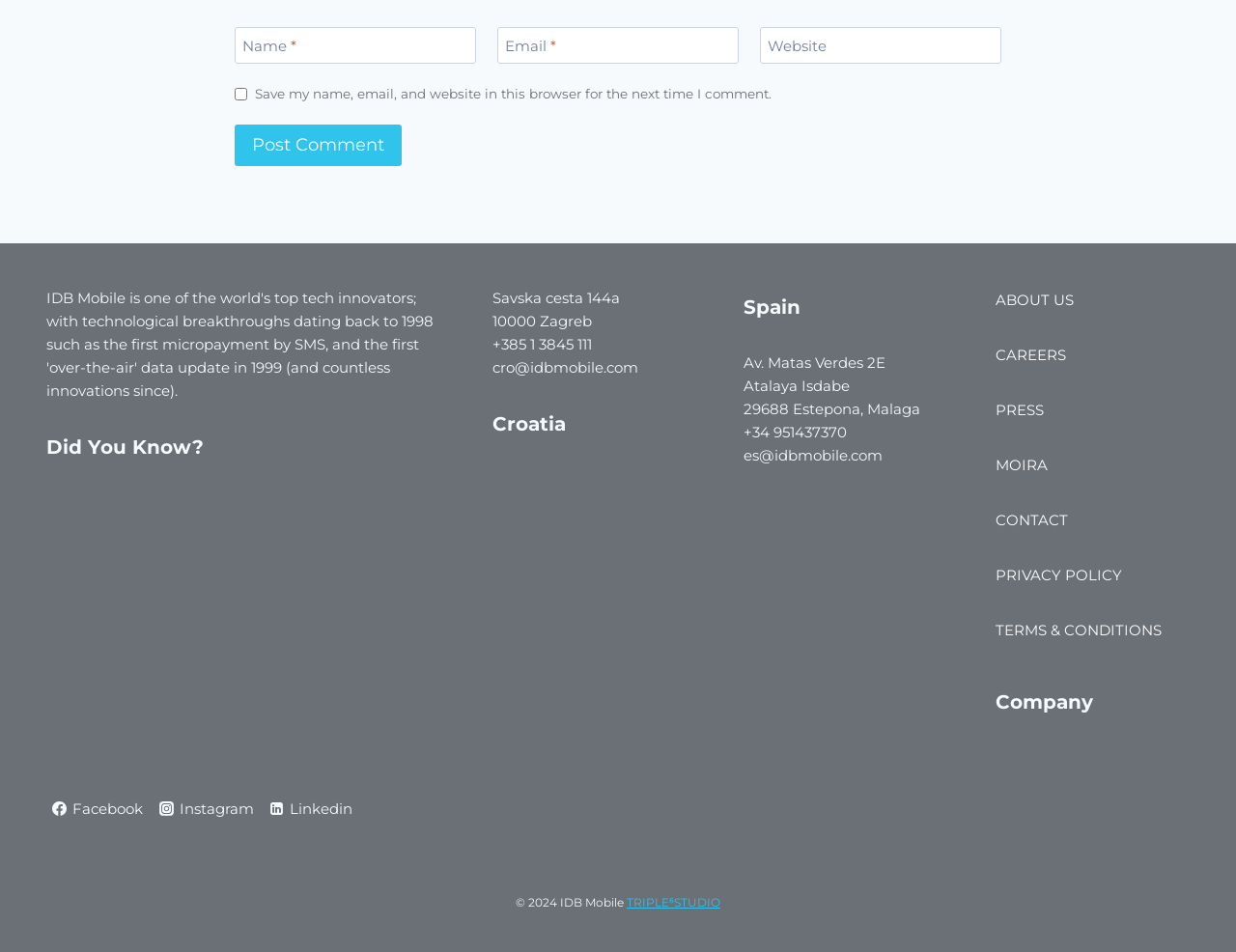Determine the bounding box for the UI element as described: "parent_node: Website aria-label="Website" name="url" placeholder="https://www.example.com"". The coordinates should be represented as four float numbers between 0 and 1, formatted as [left, top, right, bottom].

[0.615, 0.028, 0.81, 0.067]